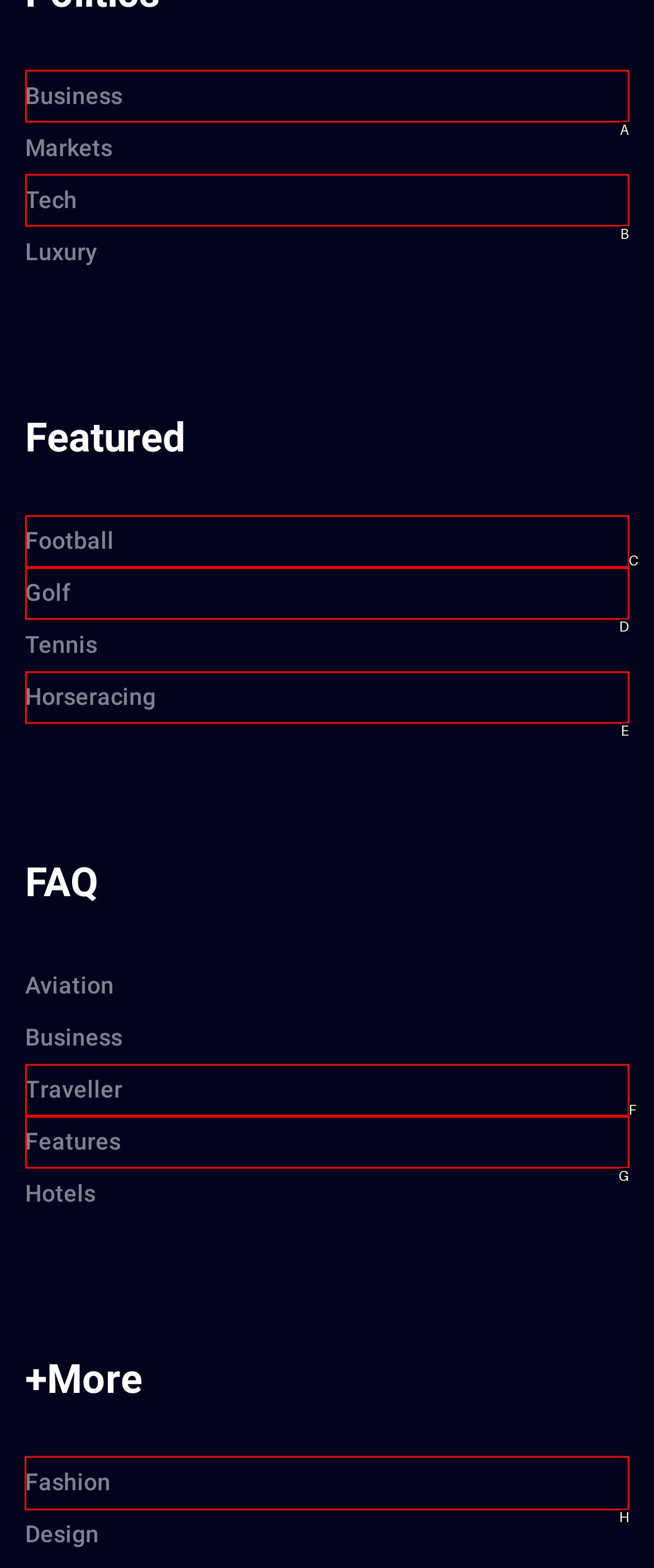From the options shown in the screenshot, tell me which lettered element I need to click to complete the task: Click on Fashion.

H